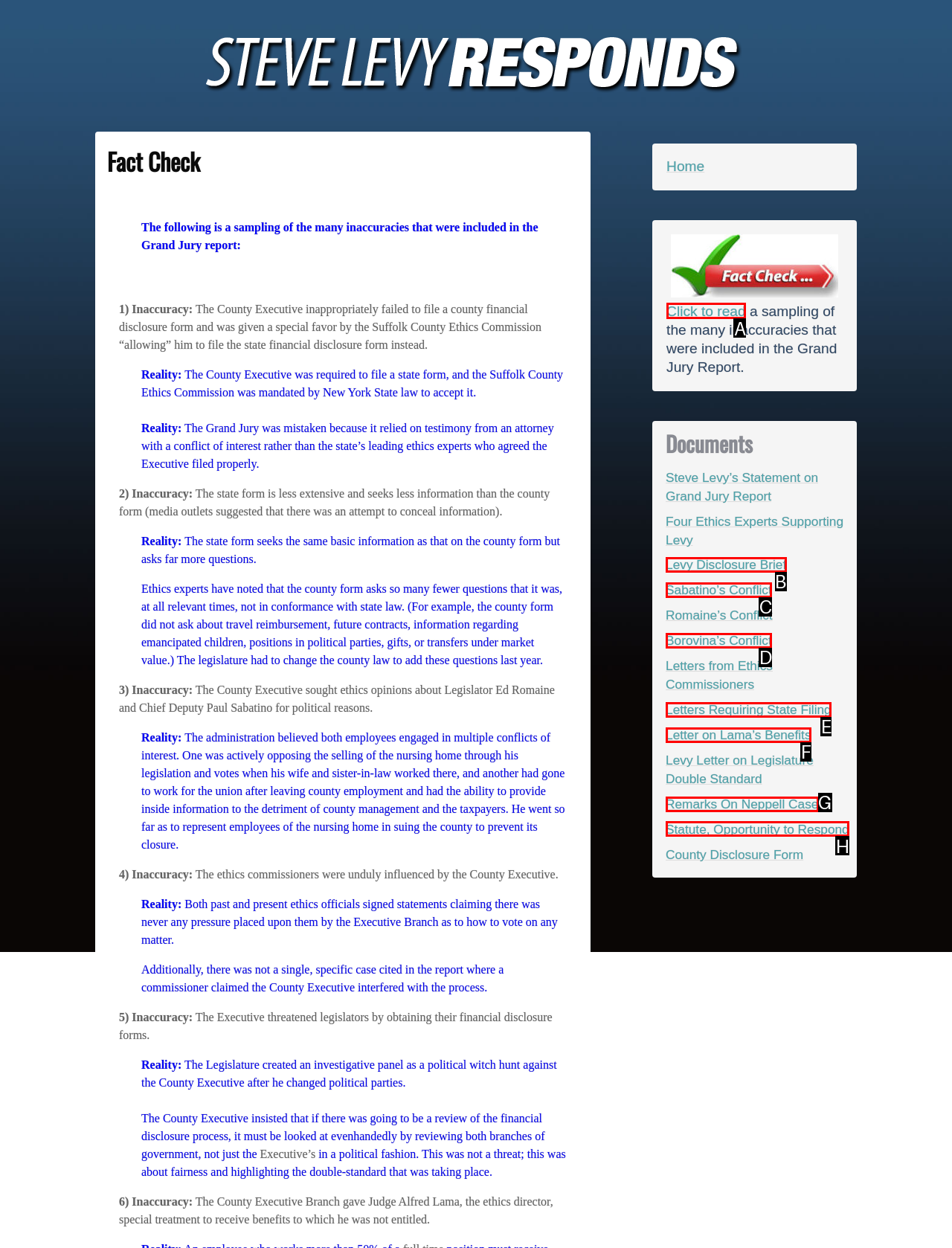From the given choices, determine which HTML element matches the description: Letters Requiring State Filing. Reply with the appropriate letter.

E